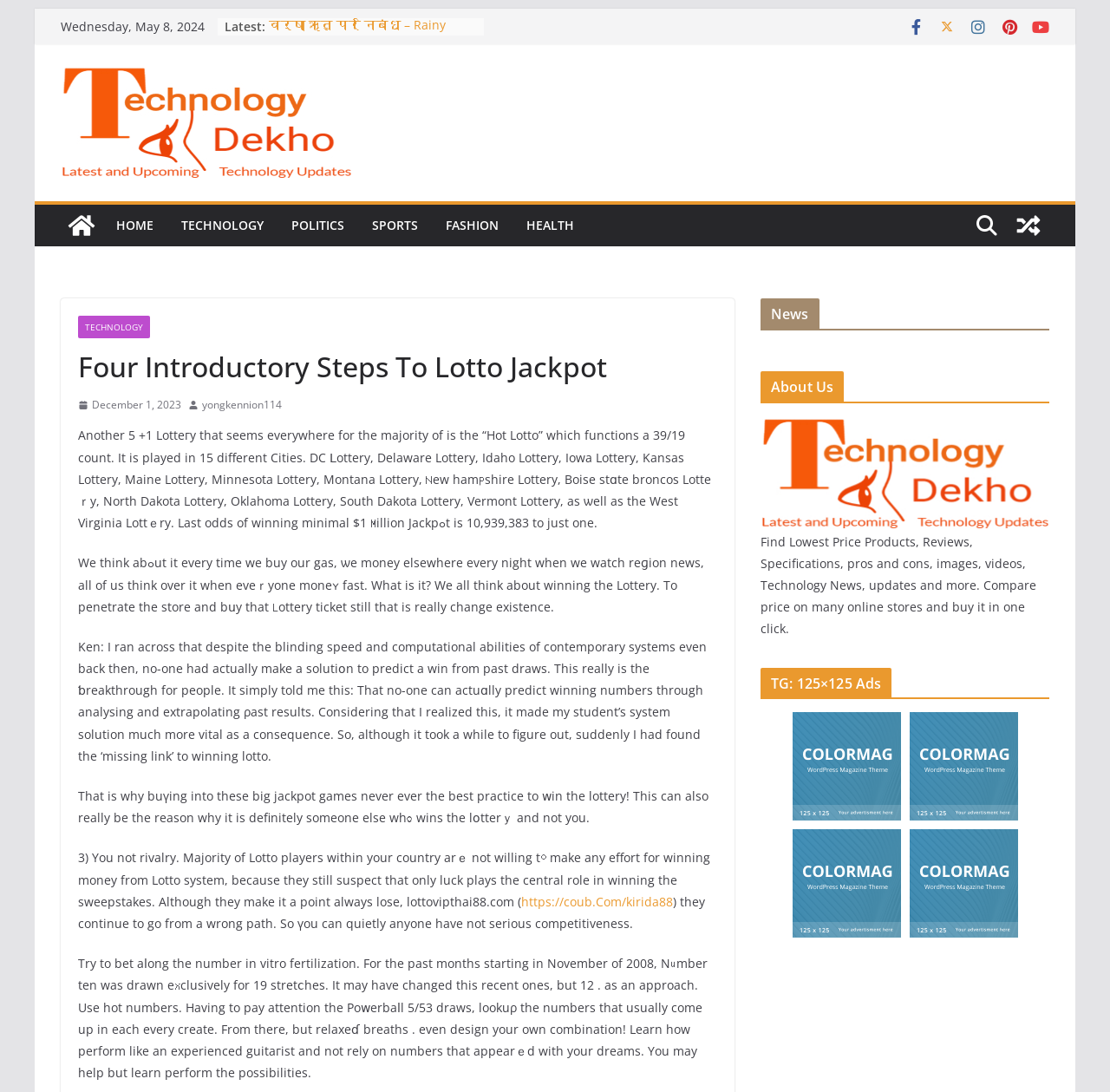Give a short answer to this question using one word or a phrase:
What is the name of the website?

ColorMag